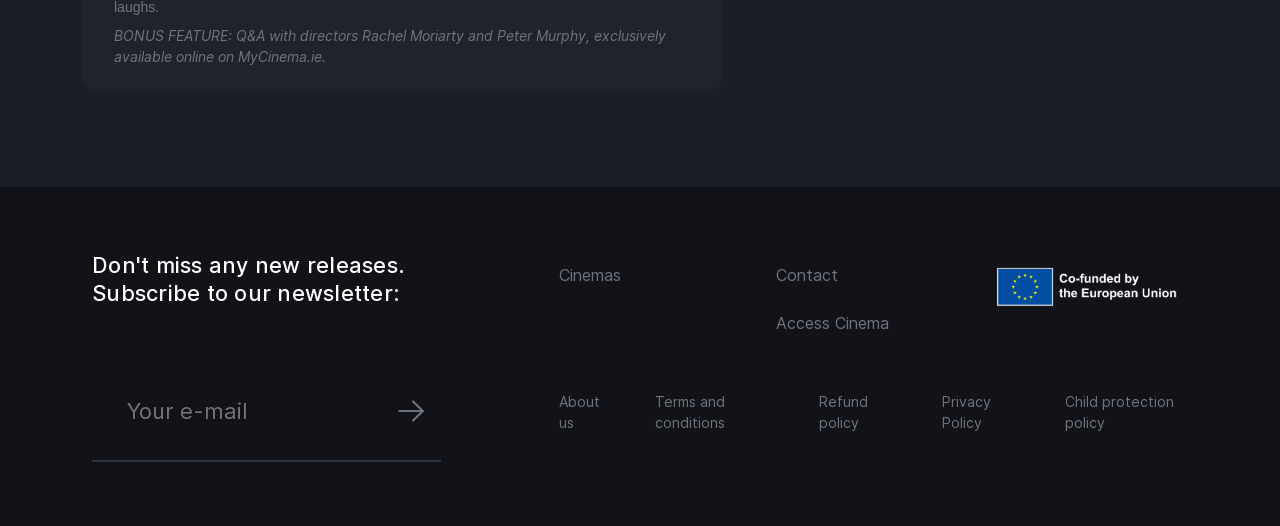What is the exclusive online feature?
Examine the image and provide an in-depth answer to the question.

The webpage mentions a 'BONUS FEATURE: Q&A with directors Rachel Moriarty and Peter Murphy, exclusively available online on MyCinema.ie.' This indicates that the exclusive online feature is a Q&A session with the directors.